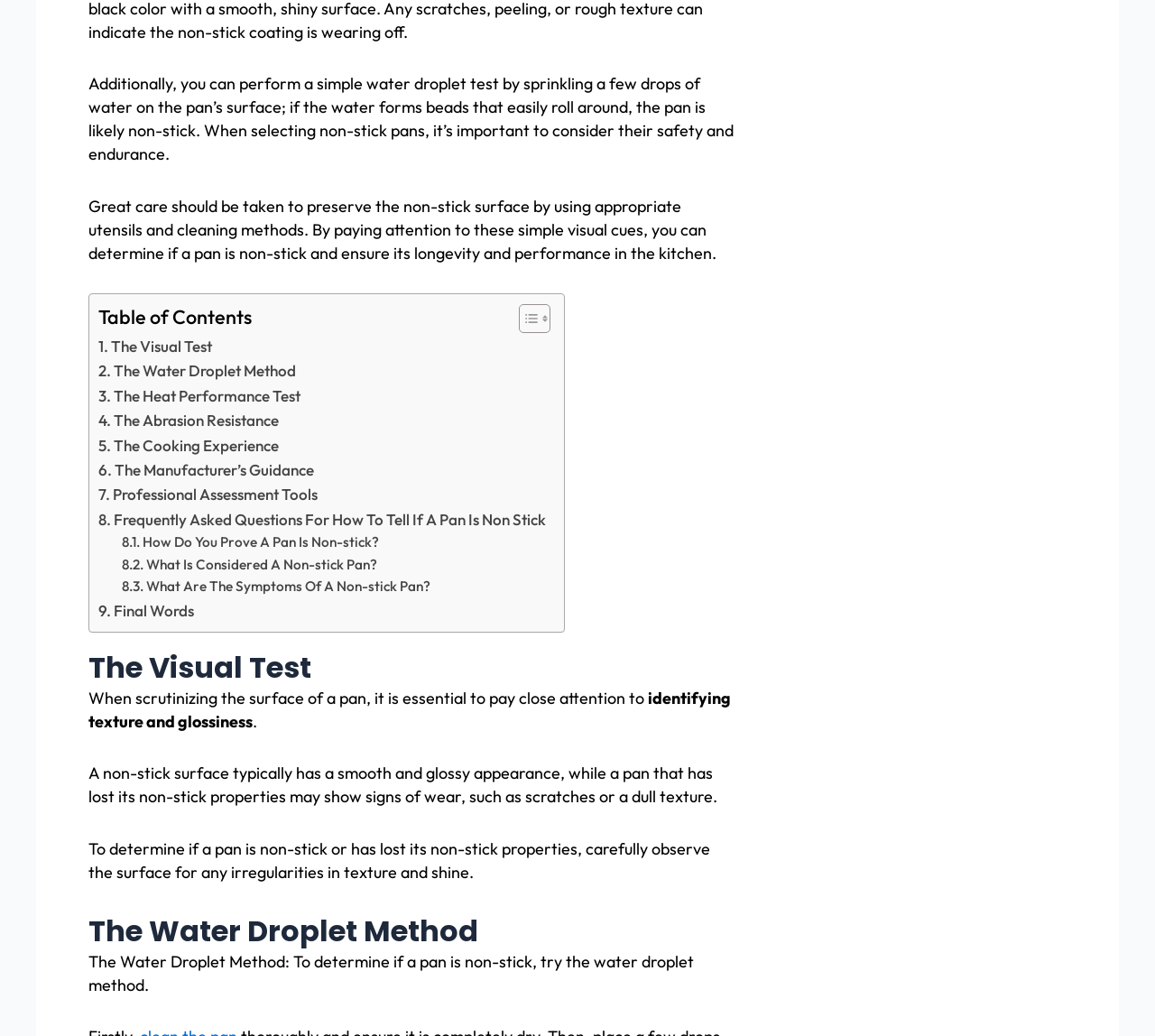Please provide the bounding box coordinates for the element that needs to be clicked to perform the following instruction: "Learn more about reducing GHG emissions". The coordinates should be given as four float numbers between 0 and 1, i.e., [left, top, right, bottom].

None